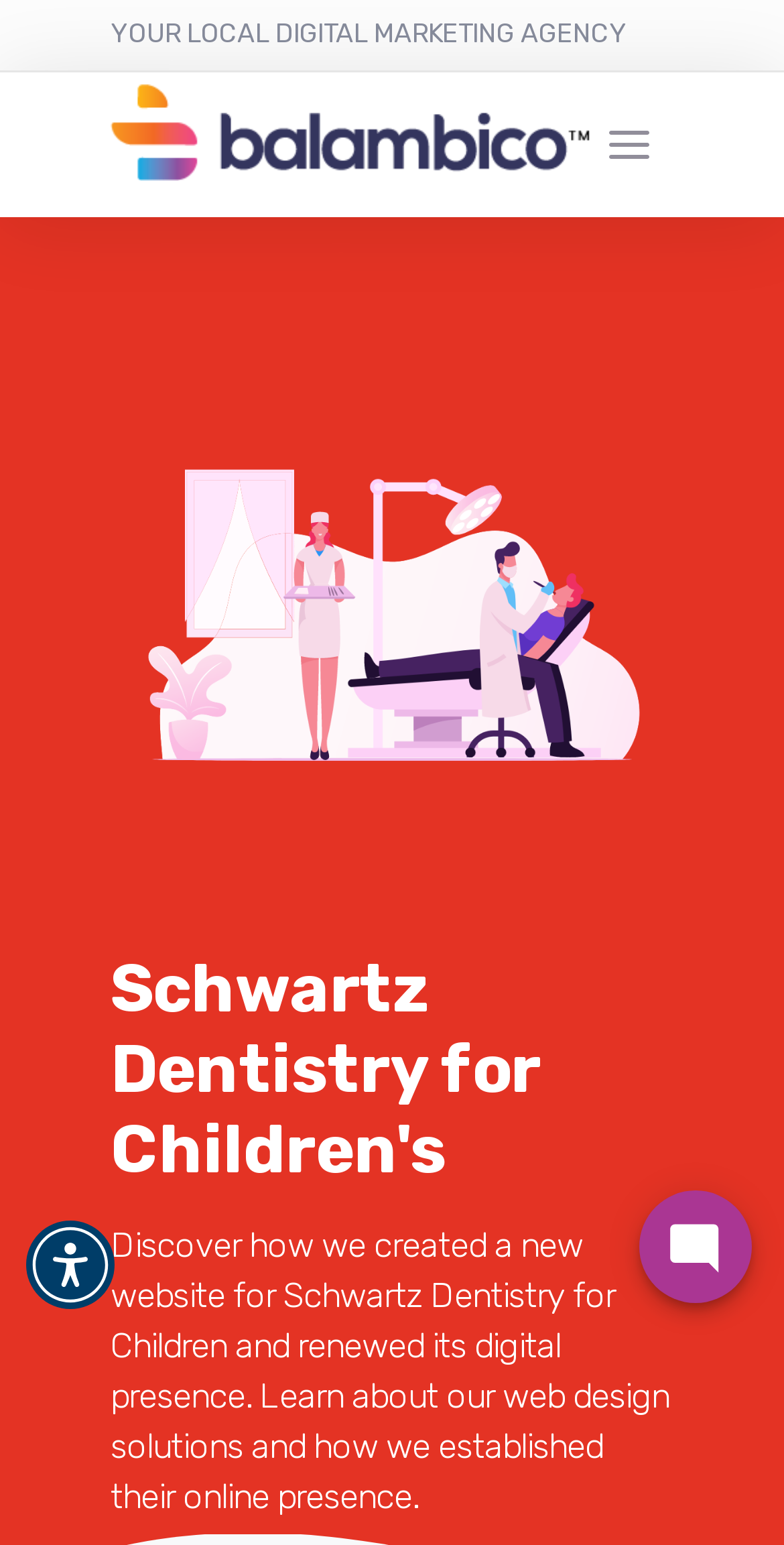Given the content of the image, can you provide a detailed answer to the question?
What is the topic of the webpage?

The webpage appears to be about digital marketing, as it mentions 'YOUR LOCAL DIGITAL MARKETING AGENCY' and discusses the creation of a new website for Schwartz Dentistry for Children.